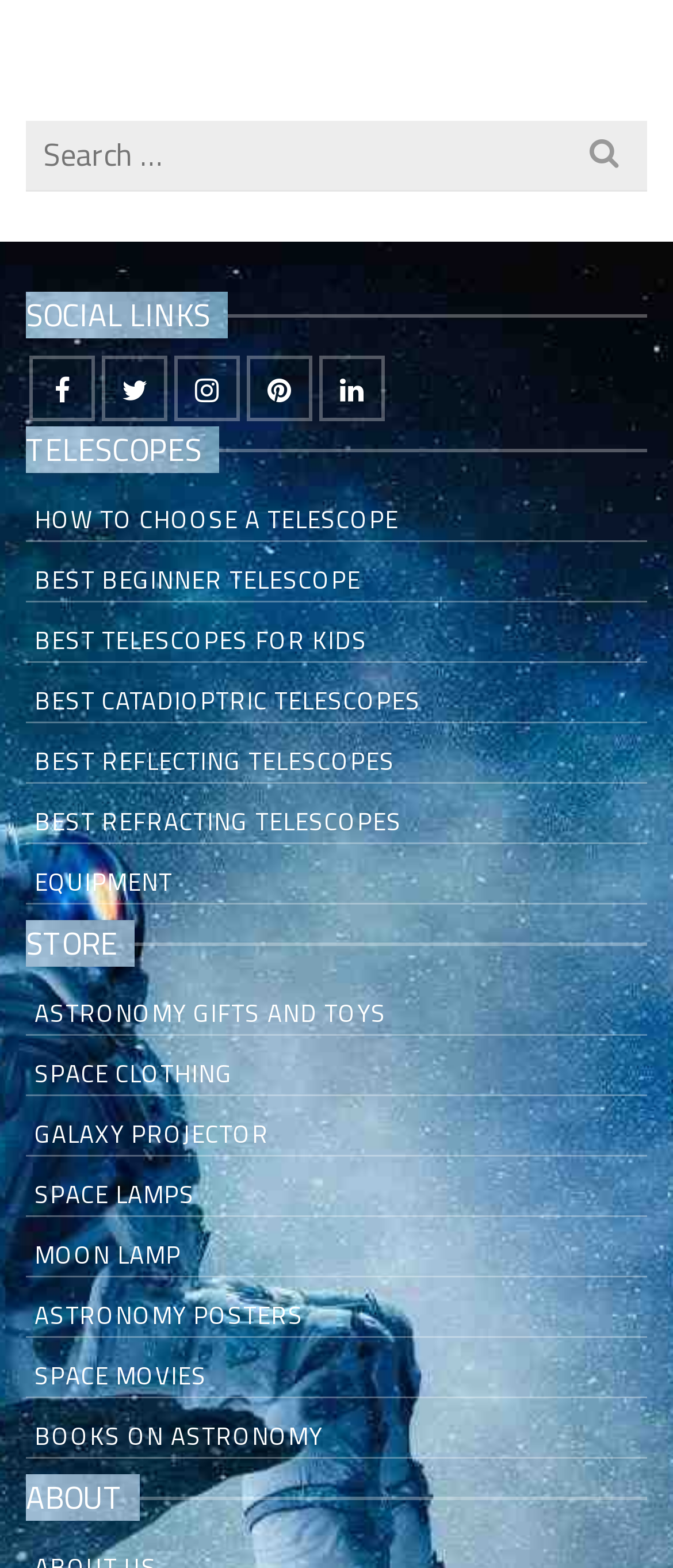What is the purpose of the search box?
Please provide a full and detailed response to the question.

The search box is located at the top of the webpage, and it has a placeholder text 'Search for:' and a magnifying glass icon button next to it. This suggests that the search box is used to search for something, possibly related to telescopes or astronomy.